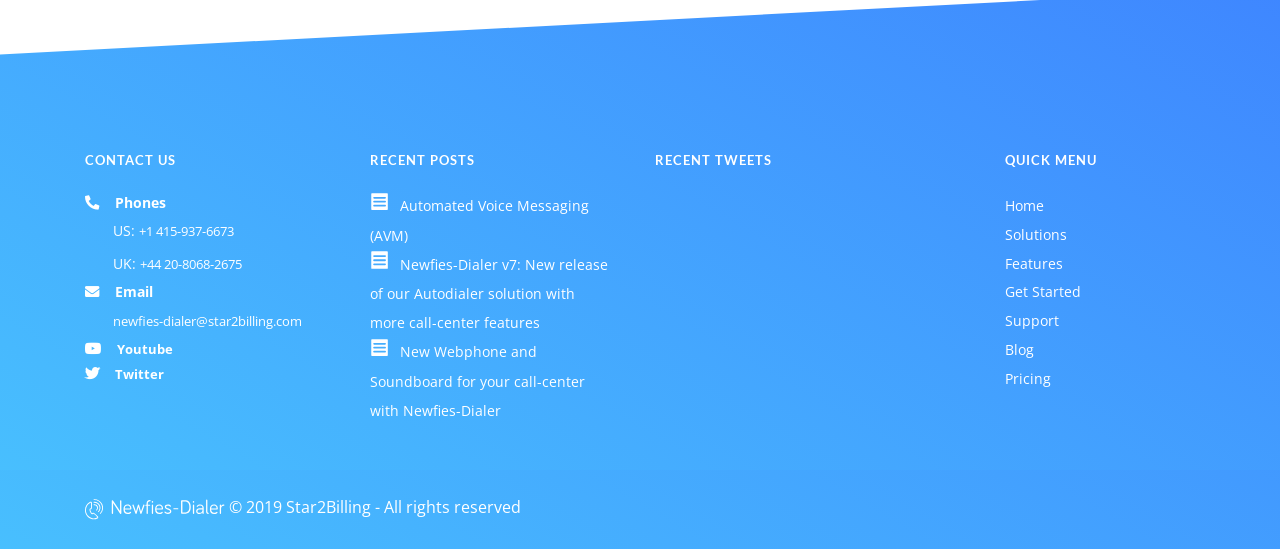Bounding box coordinates are specified in the format (top-left x, top-left y, bottom-right x, bottom-right y). All values are floating point numbers bounded between 0 and 1. Please provide the bounding box coordinate of the region this sentence describes: Youtube

[0.091, 0.62, 0.135, 0.653]